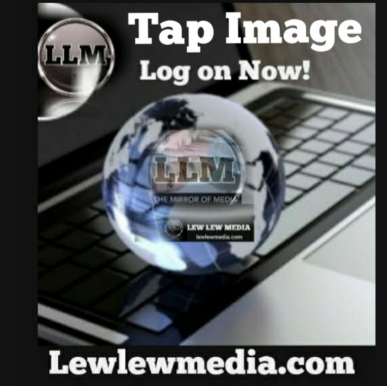Reply to the question below using a single word or brief phrase:
What does the globe bear?

LLM initials